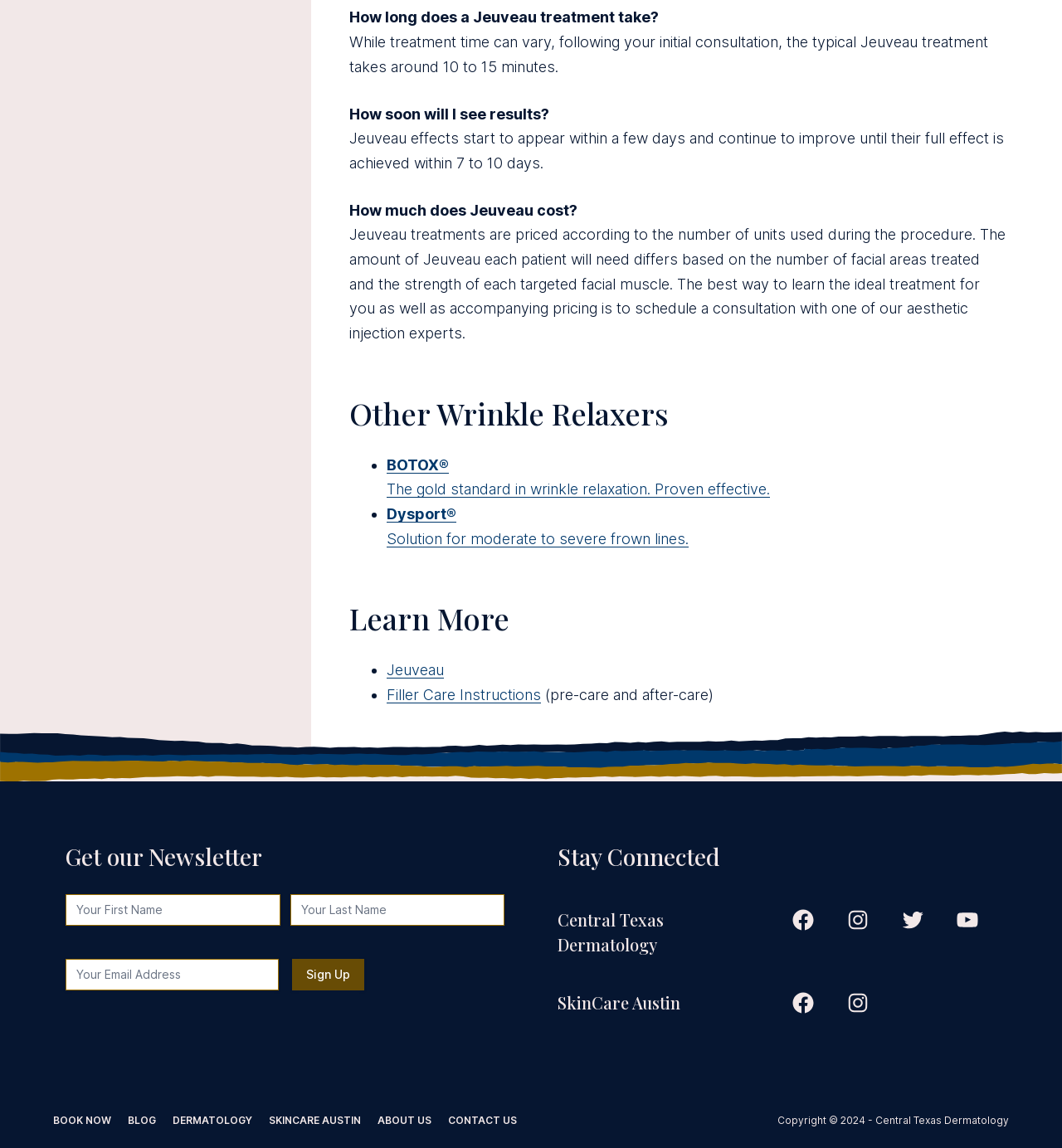How long does a Jeuveau treatment take?
Answer the question with just one word or phrase using the image.

10 to 15 minutes